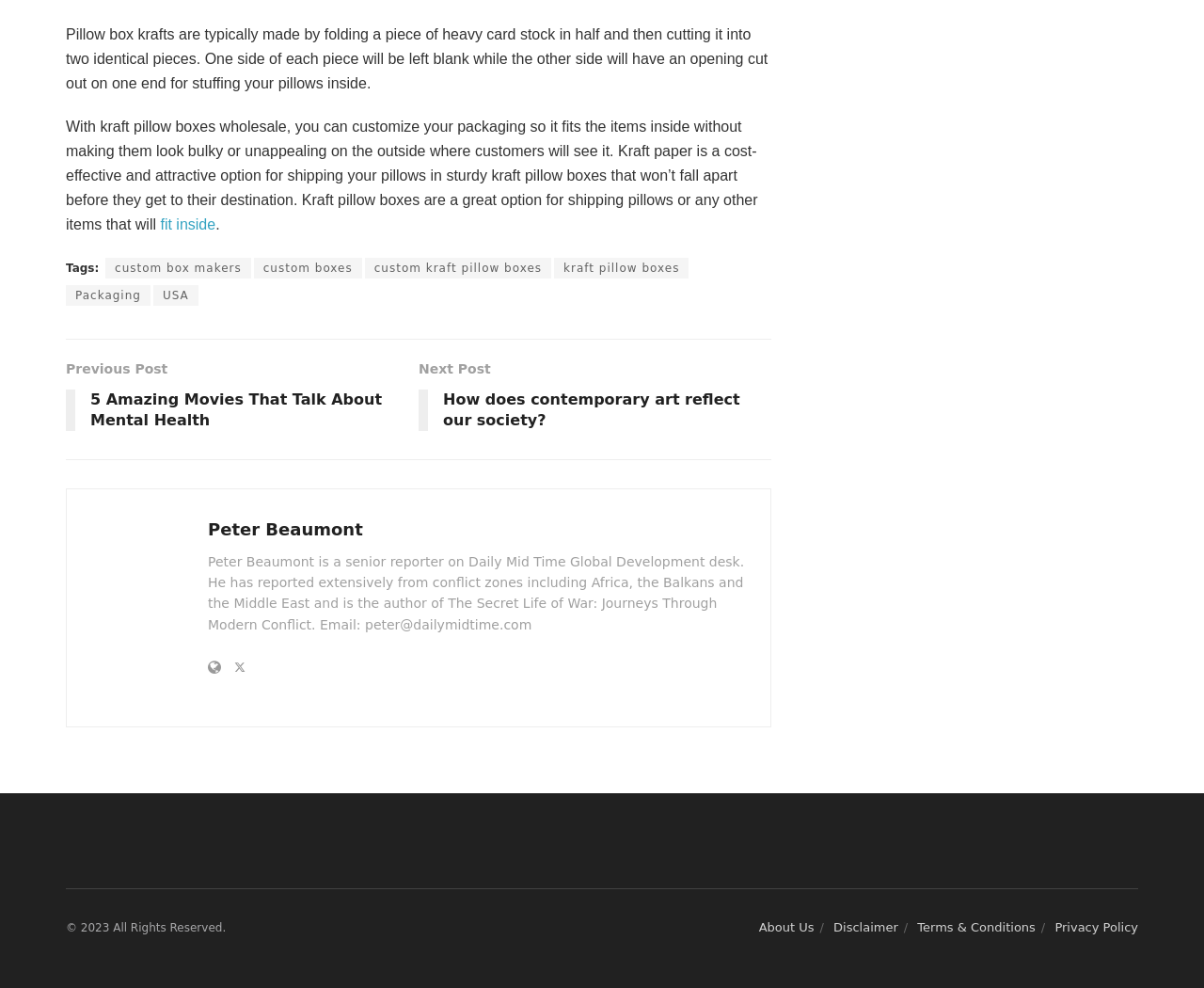Provide a short answer to the following question with just one word or phrase: What is the email address of Peter Beaumont?

peter@dailymidtime.com